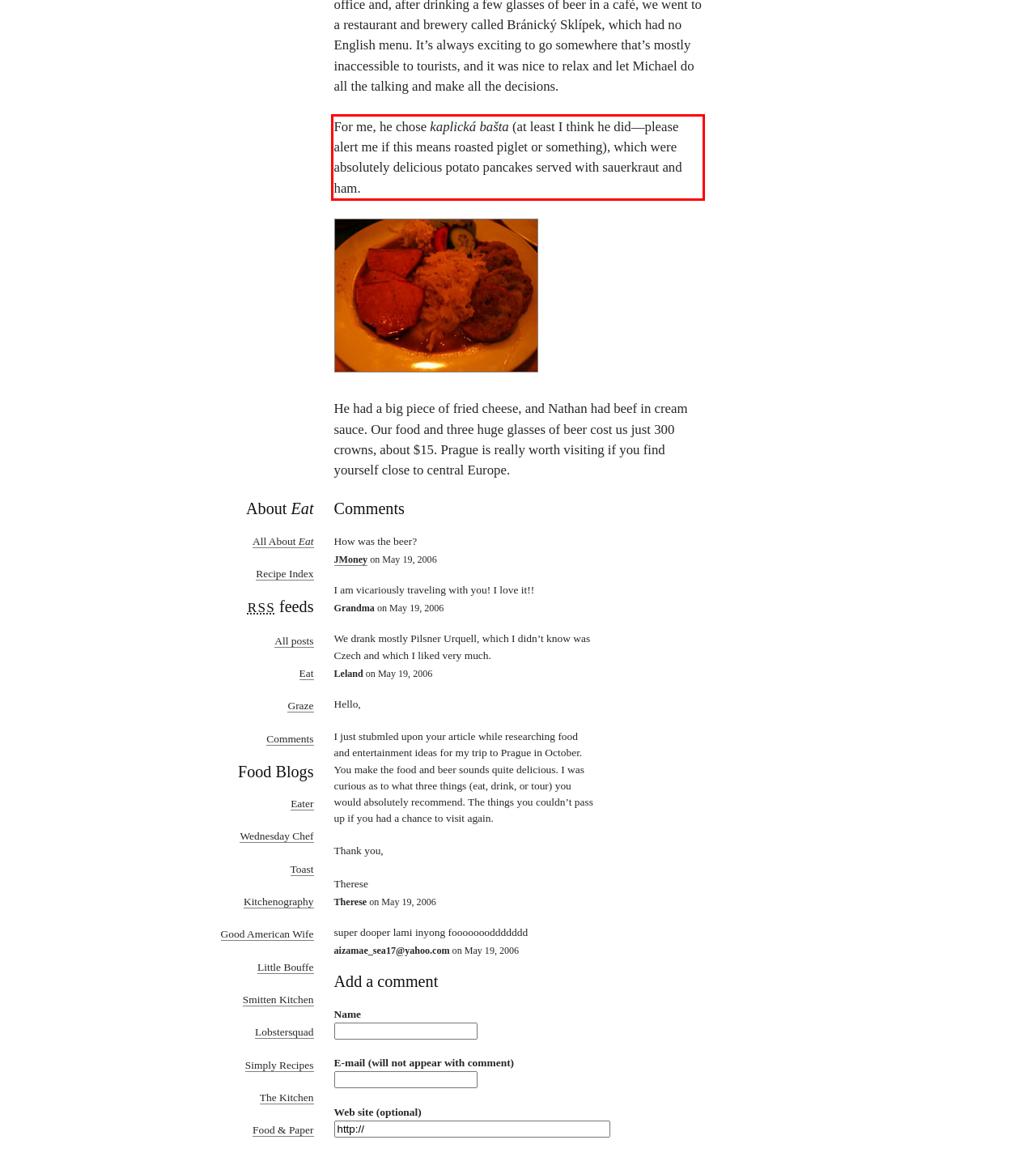Please look at the screenshot provided and find the red bounding box. Extract the text content contained within this bounding box.

For me, he chose kaplická bašta (at least I think he did—please alert me if this means roasted piglet or something), which were absolutely delicious potato pancakes served with sauerkraut and ham.